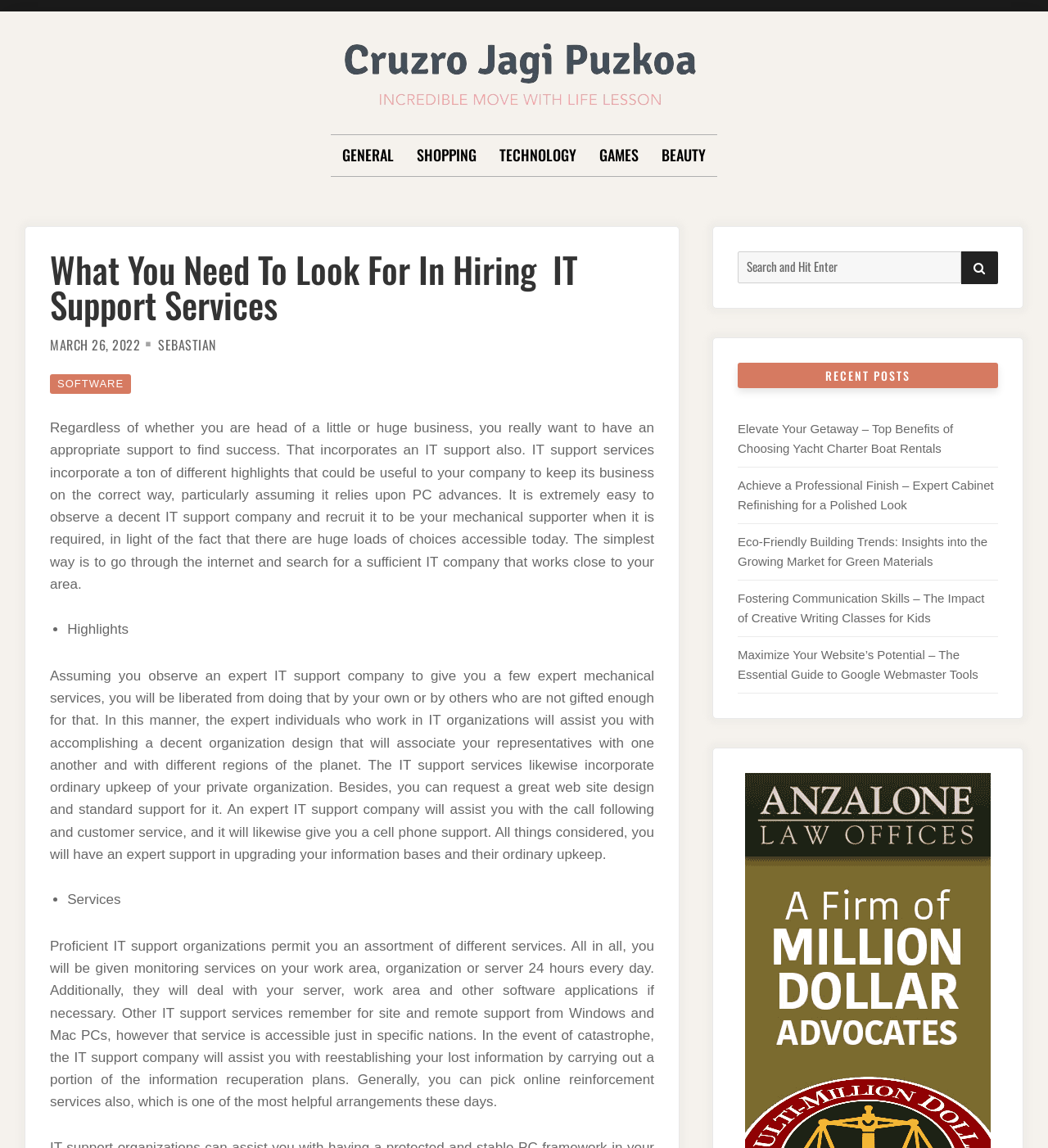How often does an IT support company monitor workstations?
Please answer the question with a detailed response using the information from the screenshot.

The article states that IT support companies provide monitoring services on workstations, servers, or networks 24 hours a day, as mentioned in the paragraph that discusses the services provided by IT support companies.